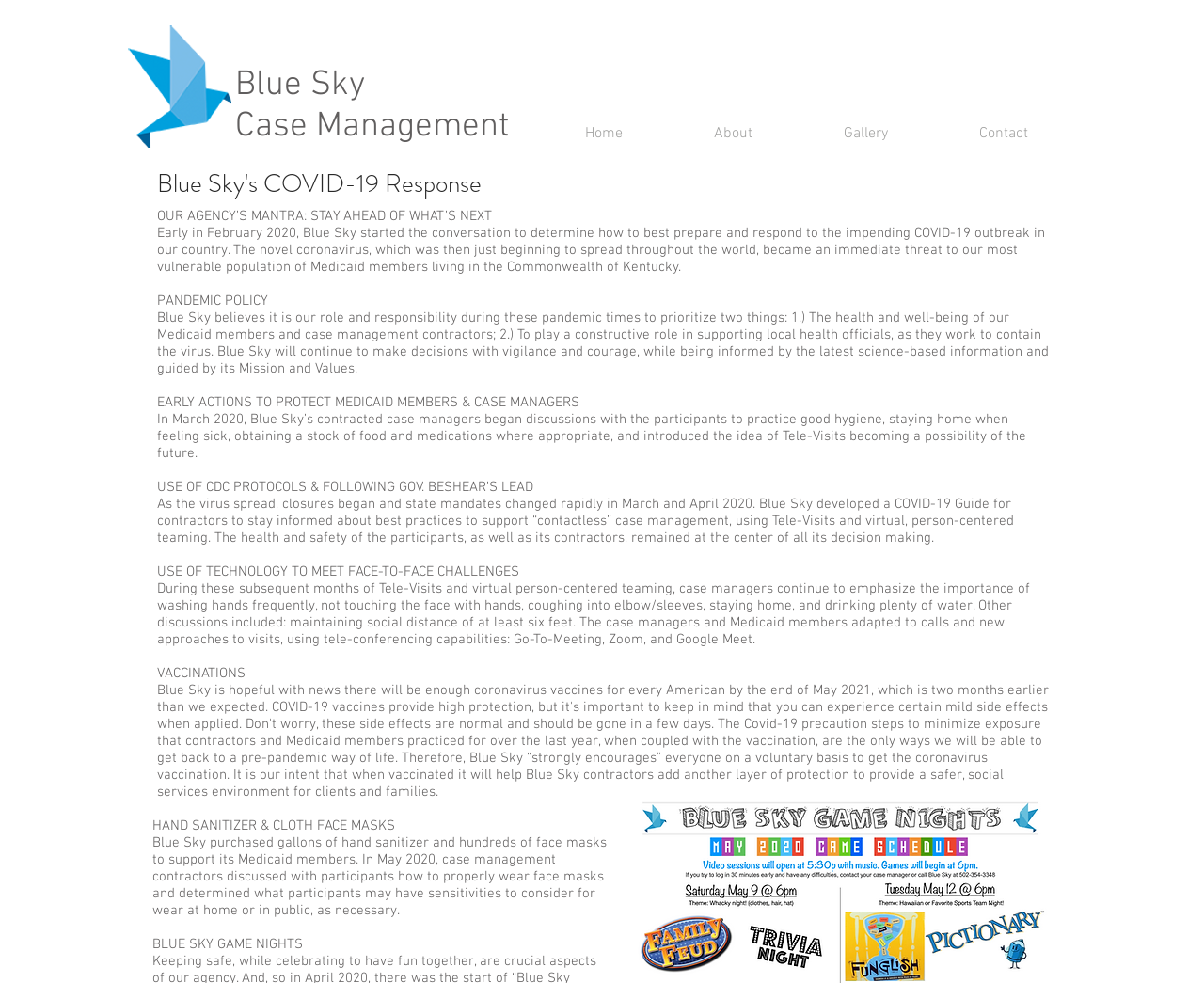What measures did the agency take to protect Medicaid members?
Answer the question with a single word or phrase, referring to the image.

Tele-Visits and virtual teaming